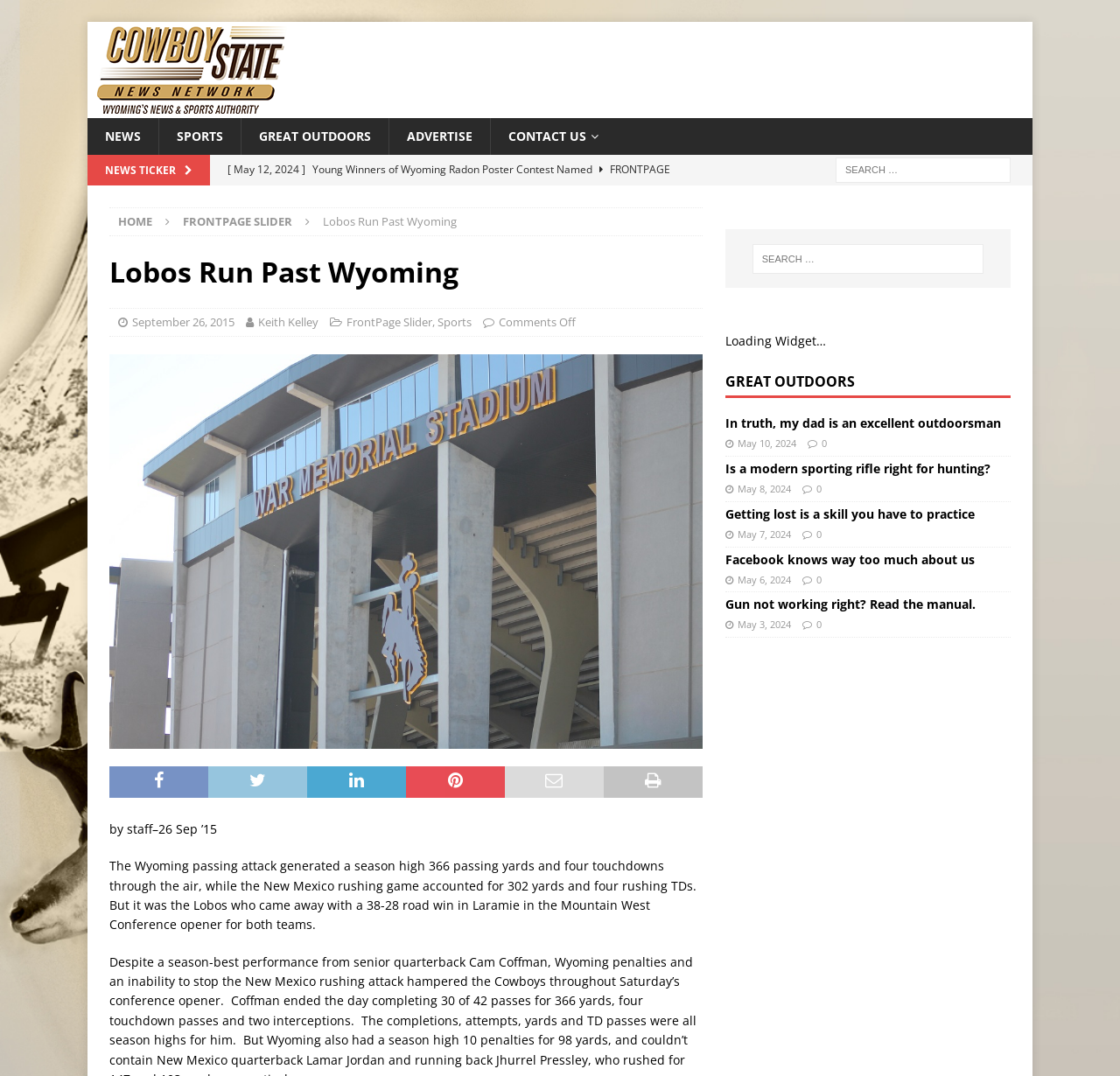Determine the bounding box coordinates of the area to click in order to meet this instruction: "Read an article about In truth, my dad is an excellent outdoorsman".

[0.203, 0.282, 0.618, 0.31]